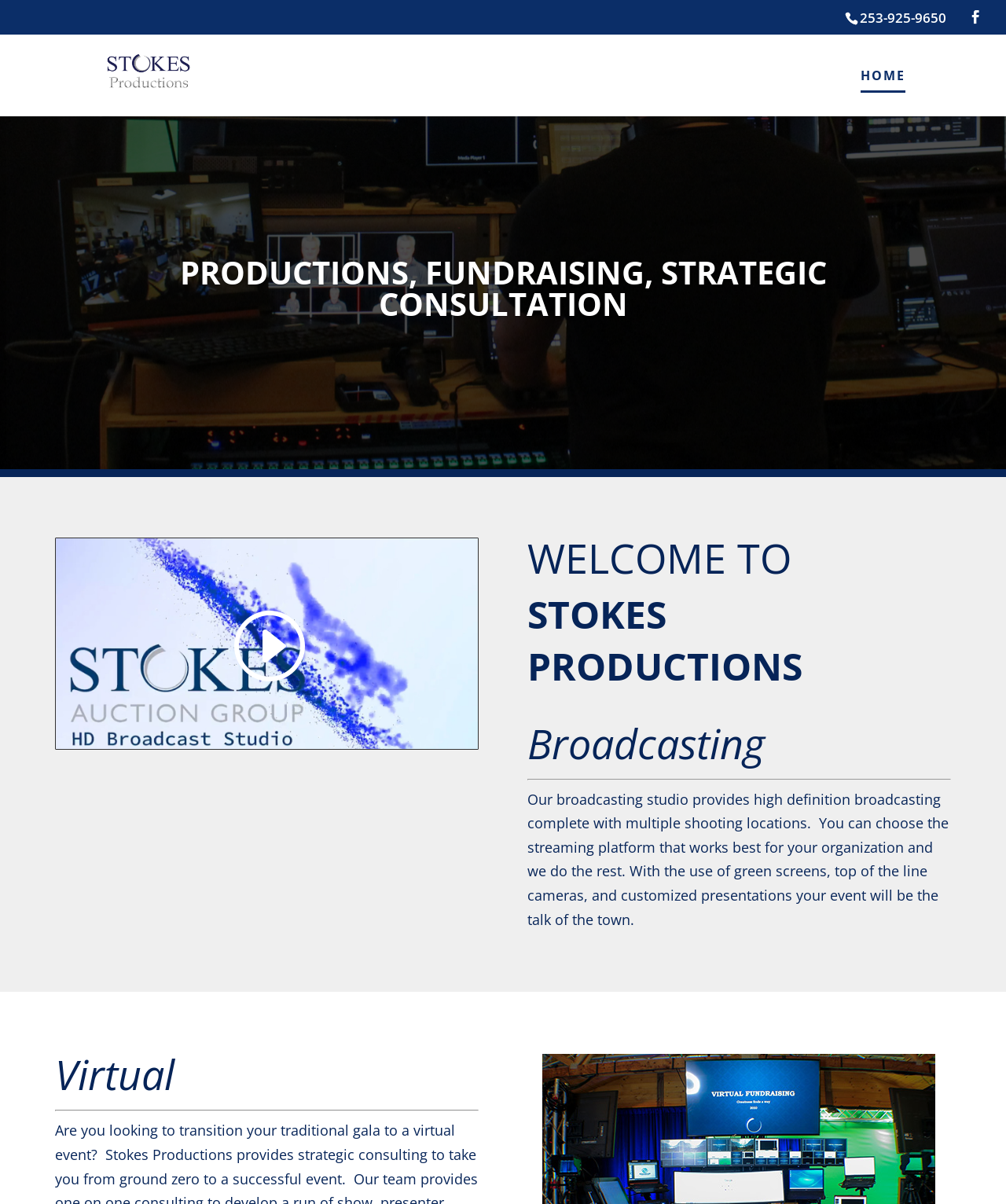What is the main service provided by the company?
Refer to the image and give a detailed response to the question.

I found the main service by reading the headings and text on the webpage, which mentioned 'Broadcasting' and 'Virtual' services, and described the company's broadcasting studio and its capabilities.